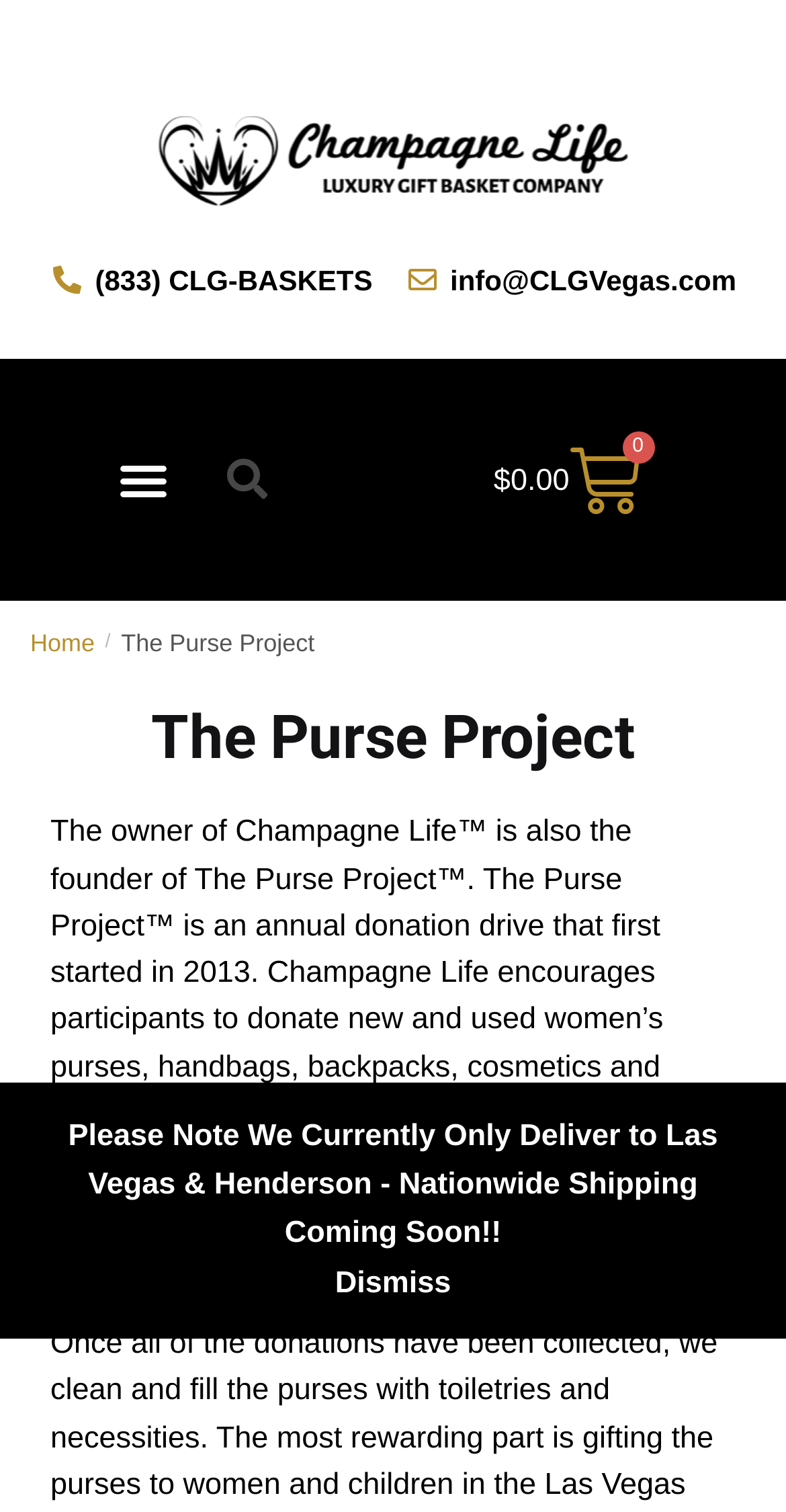What is the phone number to contact for inquiries?
Based on the image, answer the question with as much detail as possible.

The phone number is mentioned on the webpage as a link, which is (833) CLG-BASKETS, and it is likely to be used for contacting the organization for inquiries or other purposes.